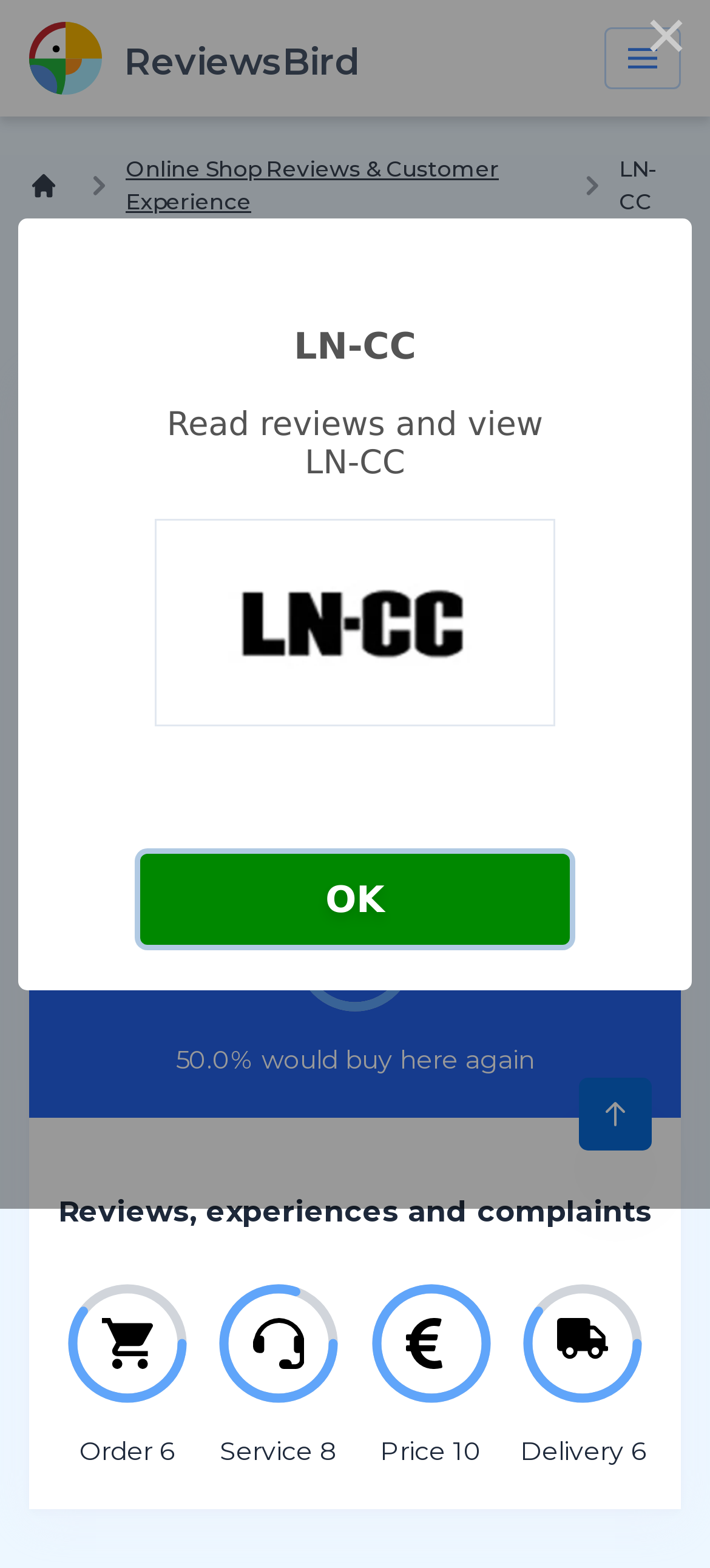Please specify the bounding box coordinates for the clickable region that will help you carry out the instruction: "Click the LN-CC link".

[0.113, 0.257, 0.887, 0.398]